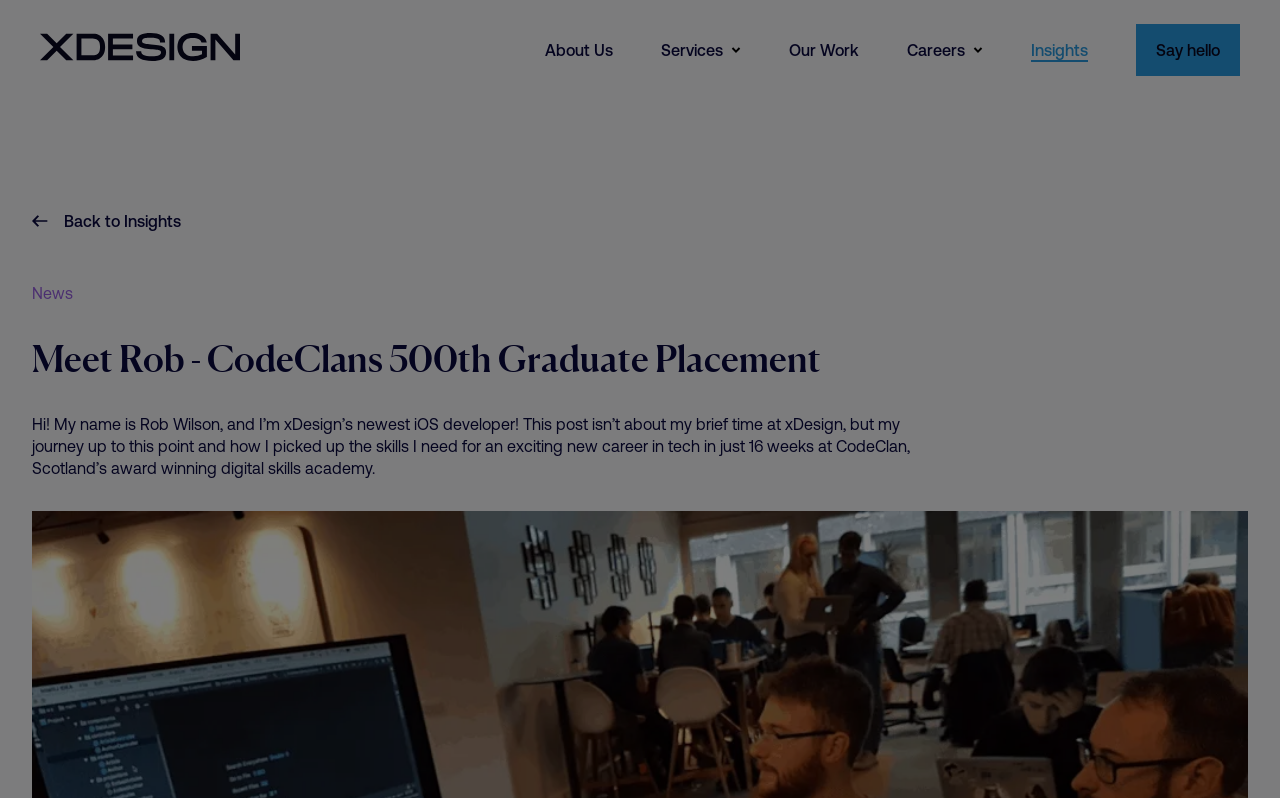Please find the bounding box coordinates of the element that you should click to achieve the following instruction: "read the latest news". The coordinates should be presented as four float numbers between 0 and 1: [left, top, right, bottom].

[0.025, 0.356, 0.057, 0.378]